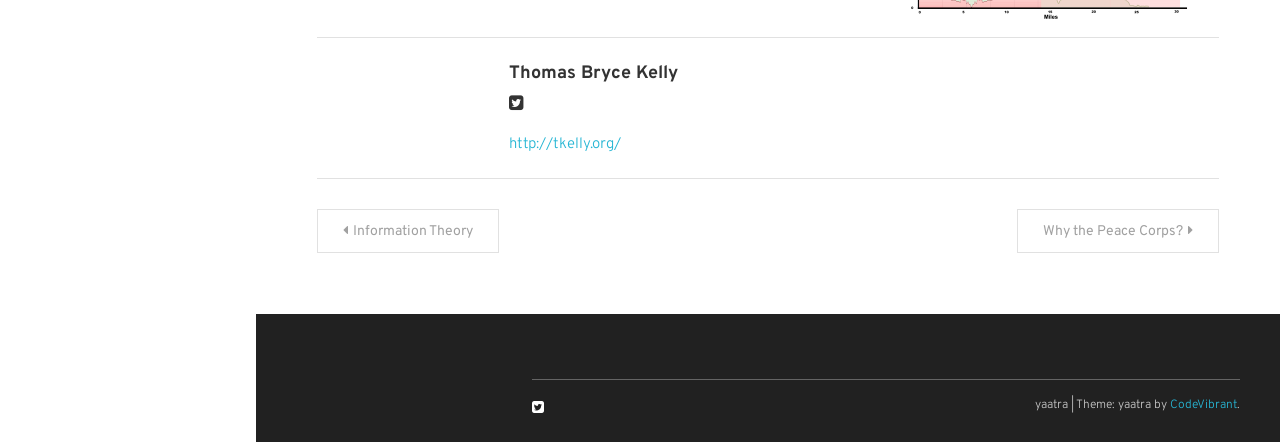Please answer the following question using a single word or phrase: 
What is the name of the person mentioned on the webpage?

Thomas Bryce Kelly